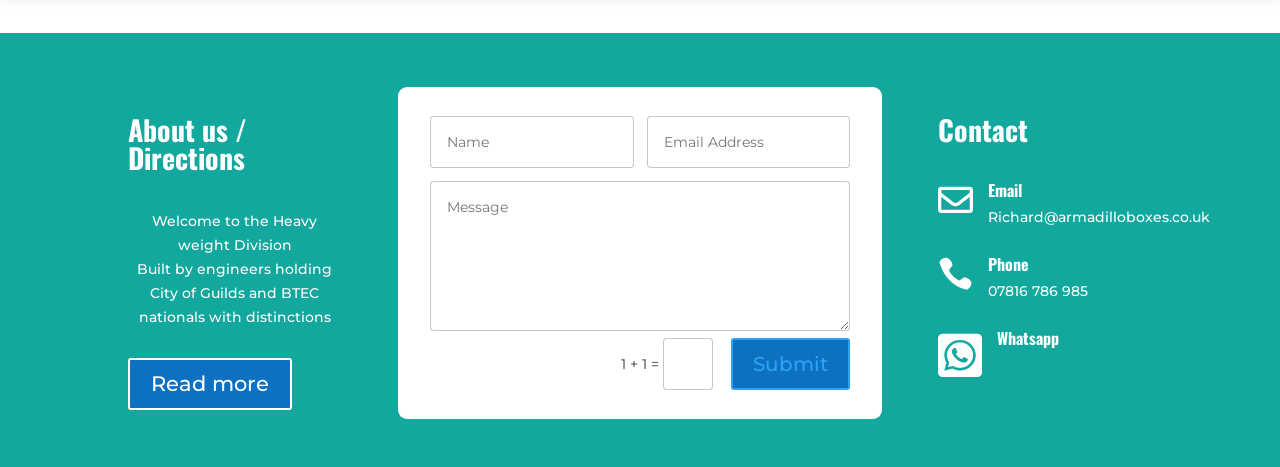Answer the following in one word or a short phrase: 
What is the purpose of the 'Submit' button?

To submit a form